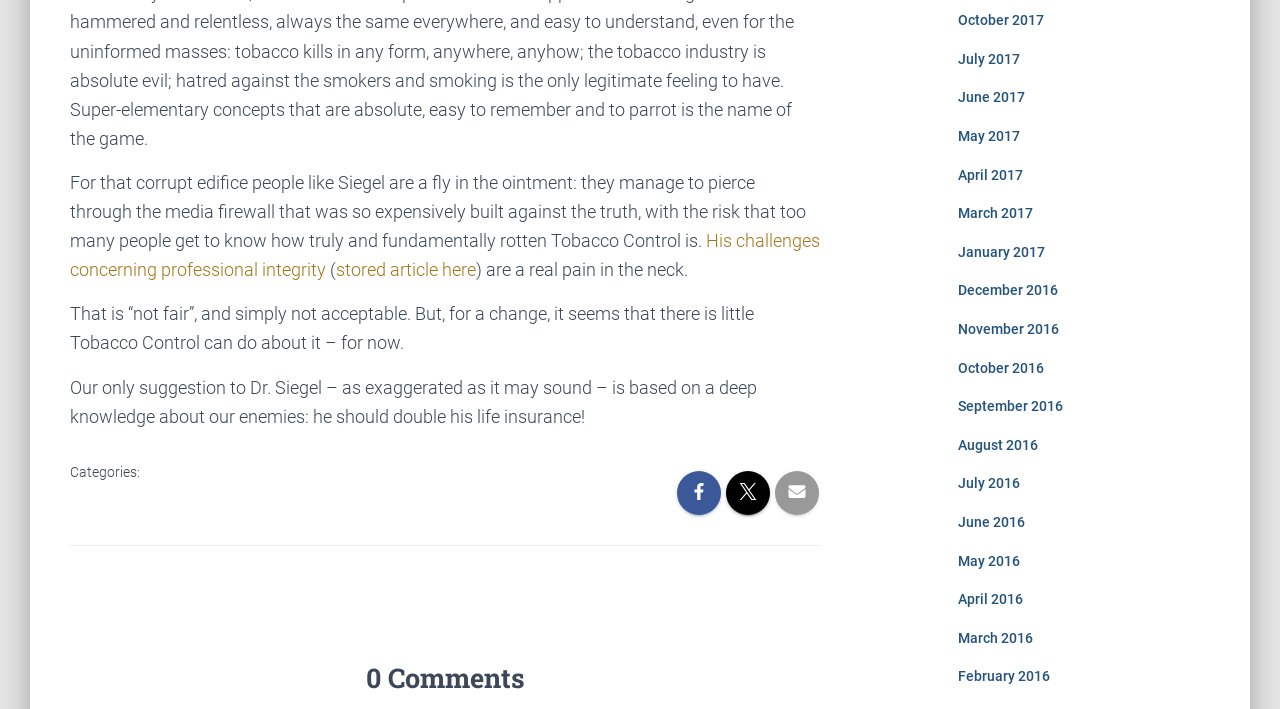Please identify the bounding box coordinates of the element I need to click to follow this instruction: "Check comments".

[0.055, 0.925, 0.641, 0.987]